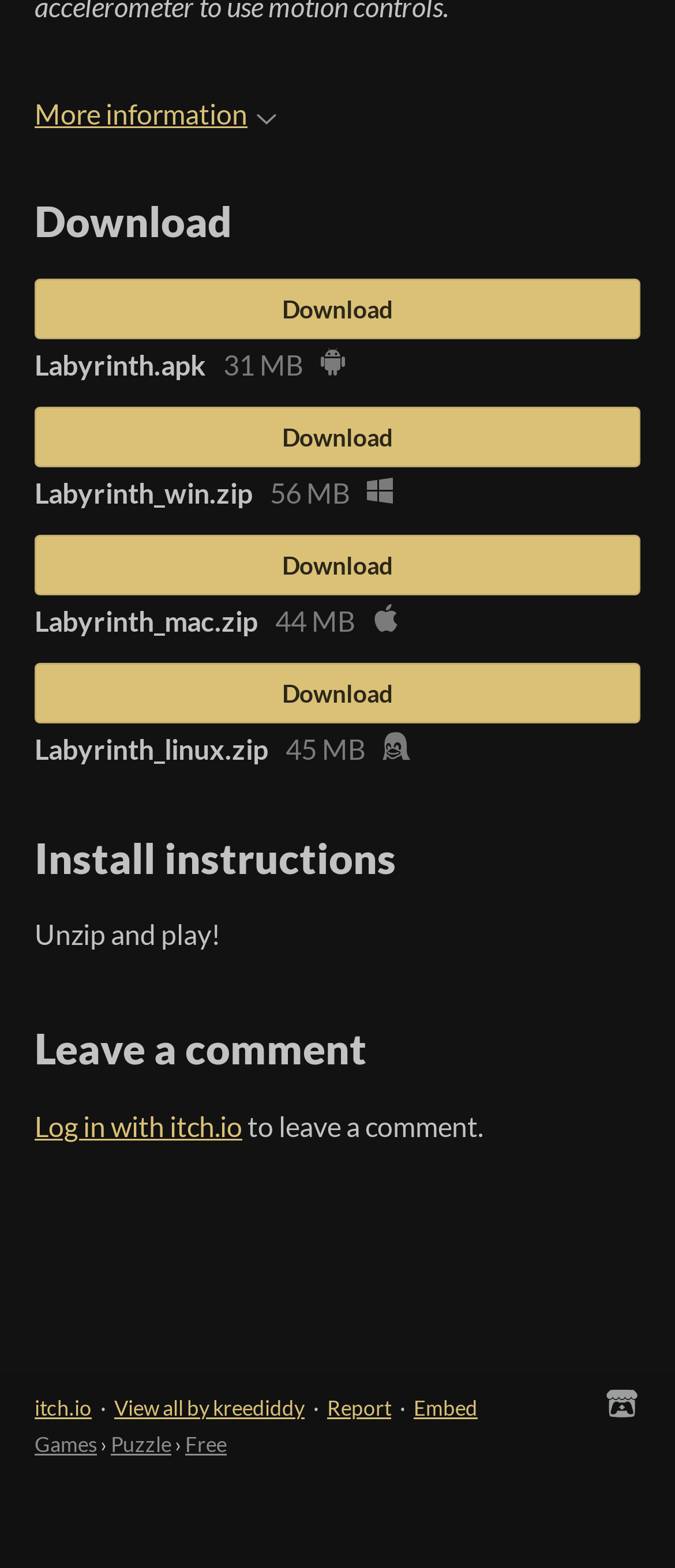Please find the bounding box coordinates of the clickable region needed to complete the following instruction: "view privacy policy". The bounding box coordinates must consist of four float numbers between 0 and 1, i.e., [left, top, right, bottom].

None